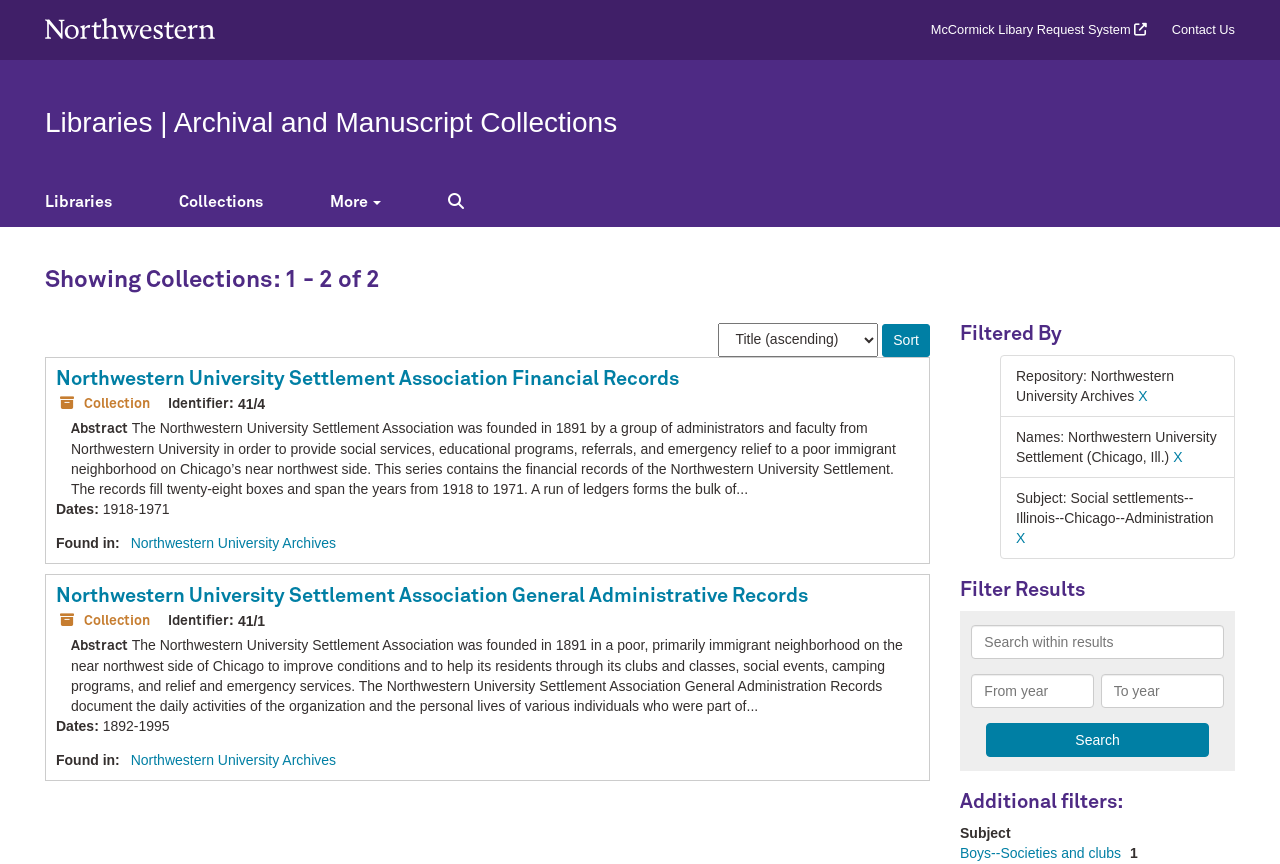What is the date range of the financial records of the Northwestern University Settlement?
Please analyze the image and answer the question with as much detail as possible.

This answer can be obtained by looking at the text 'Dates: 1918-1971' which is associated with the collection 'Northwestern University Settlement Association Financial Records'.